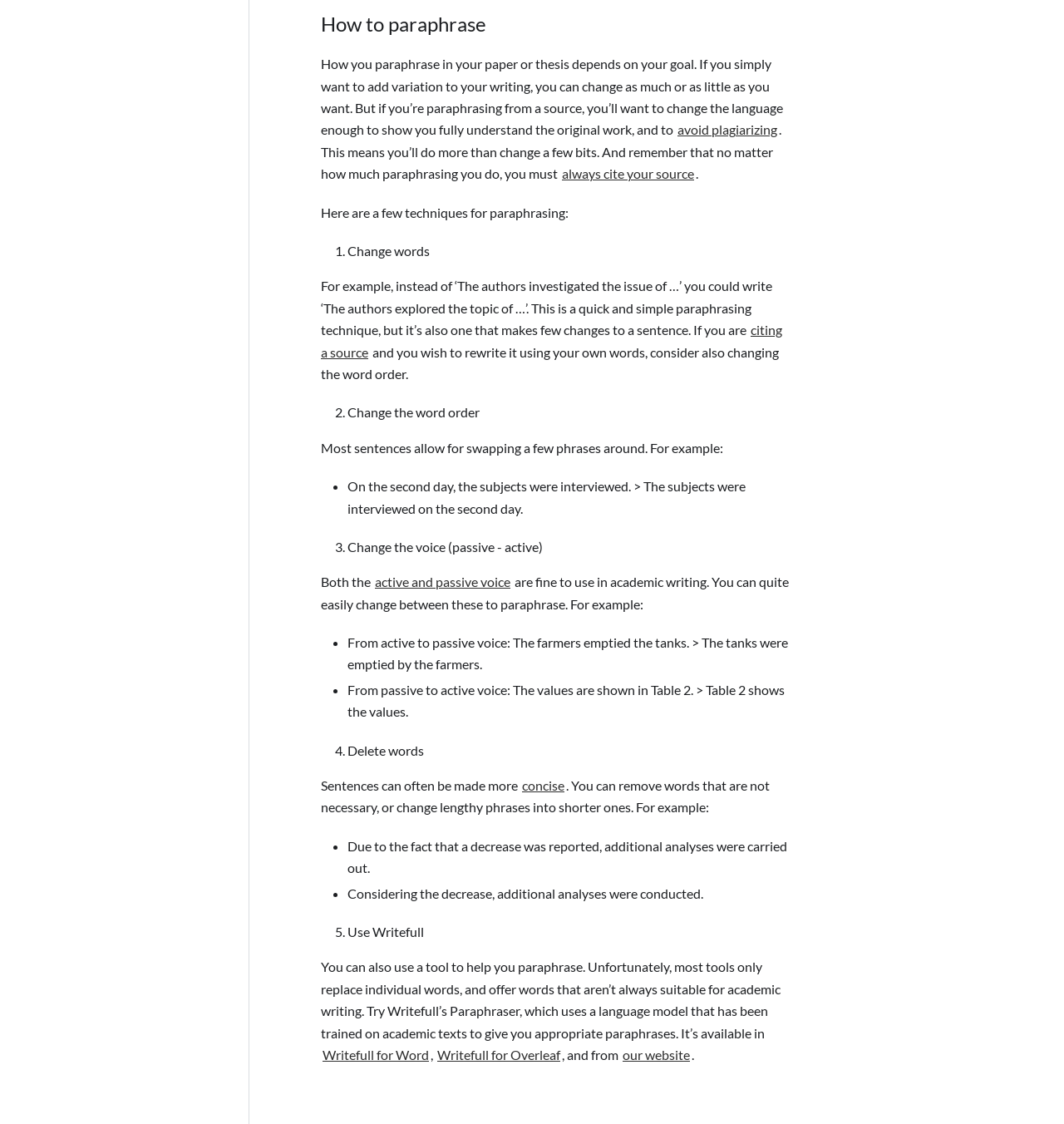Please answer the following question using a single word or phrase: 
What is the name of the tool recommended for paraphrasing in academic writing?

Writefull